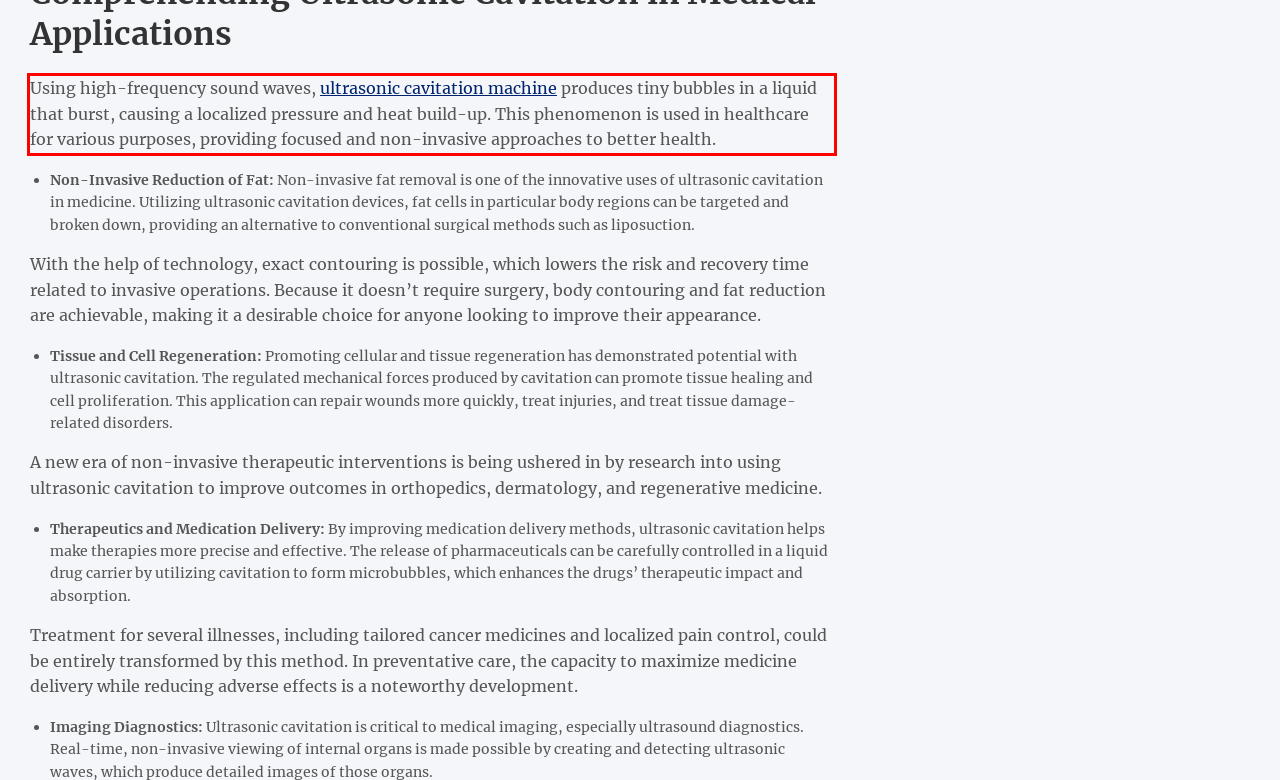Given a webpage screenshot with a red bounding box, perform OCR to read and deliver the text enclosed by the red bounding box.

Using high-frequency sound waves, ultrasonic cavitation machine produces tiny bubbles in a liquid that burst, causing a localized pressure and heat build-up. This phenomenon is used in healthcare for various purposes, providing focused and non-invasive approaches to better health.